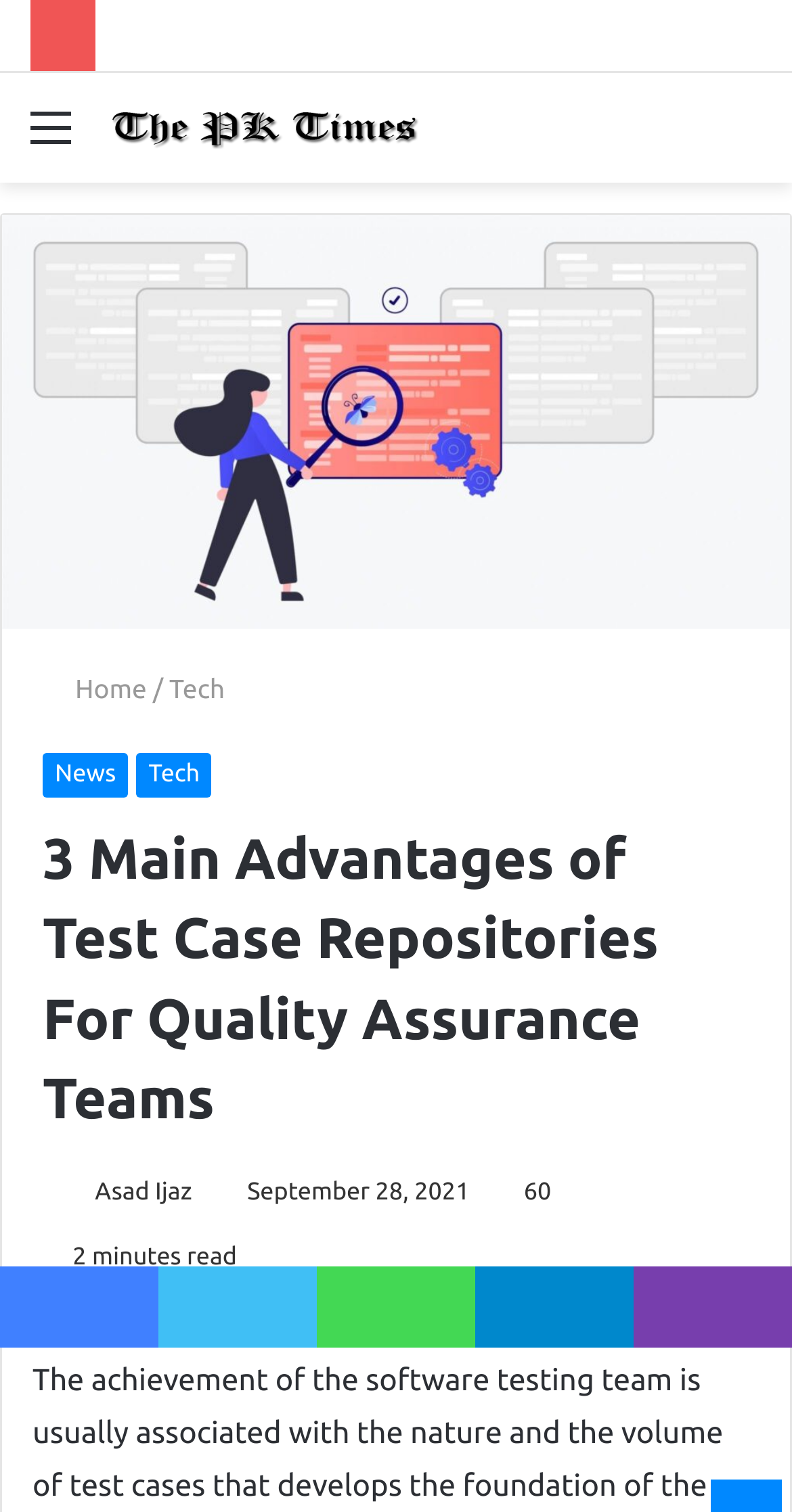Give a detailed account of the webpage.

The webpage appears to be a news article or blog post about the advantages of test case repositories for quality assurance teams. At the top, there is a navigation menu with a "Menu" link and a search bar with a "Search for" link. To the right of the navigation menu, there is a logo of "The PK Times" with an image. 

Below the navigation menu, there is a large image related to test case repositories. Above the image, there are links to "Home", "Tech", and "News" categories. The main heading of the article, "3 Main Advantages of Test Case Repositories For Quality Assurance Teams", is located below the image. 

To the right of the main heading, there is a photo of the author, Asad Ijaz, with the date "September 28, 2021" and the estimated reading time "2 minutes read". The article content is not explicitly described in the accessibility tree, but it is likely to be a detailed explanation of the advantages of test case repositories.

At the bottom of the page, there are social media links to Facebook, Twitter, WhatsApp, Telegram, and Viber, allowing users to share the article on various platforms.